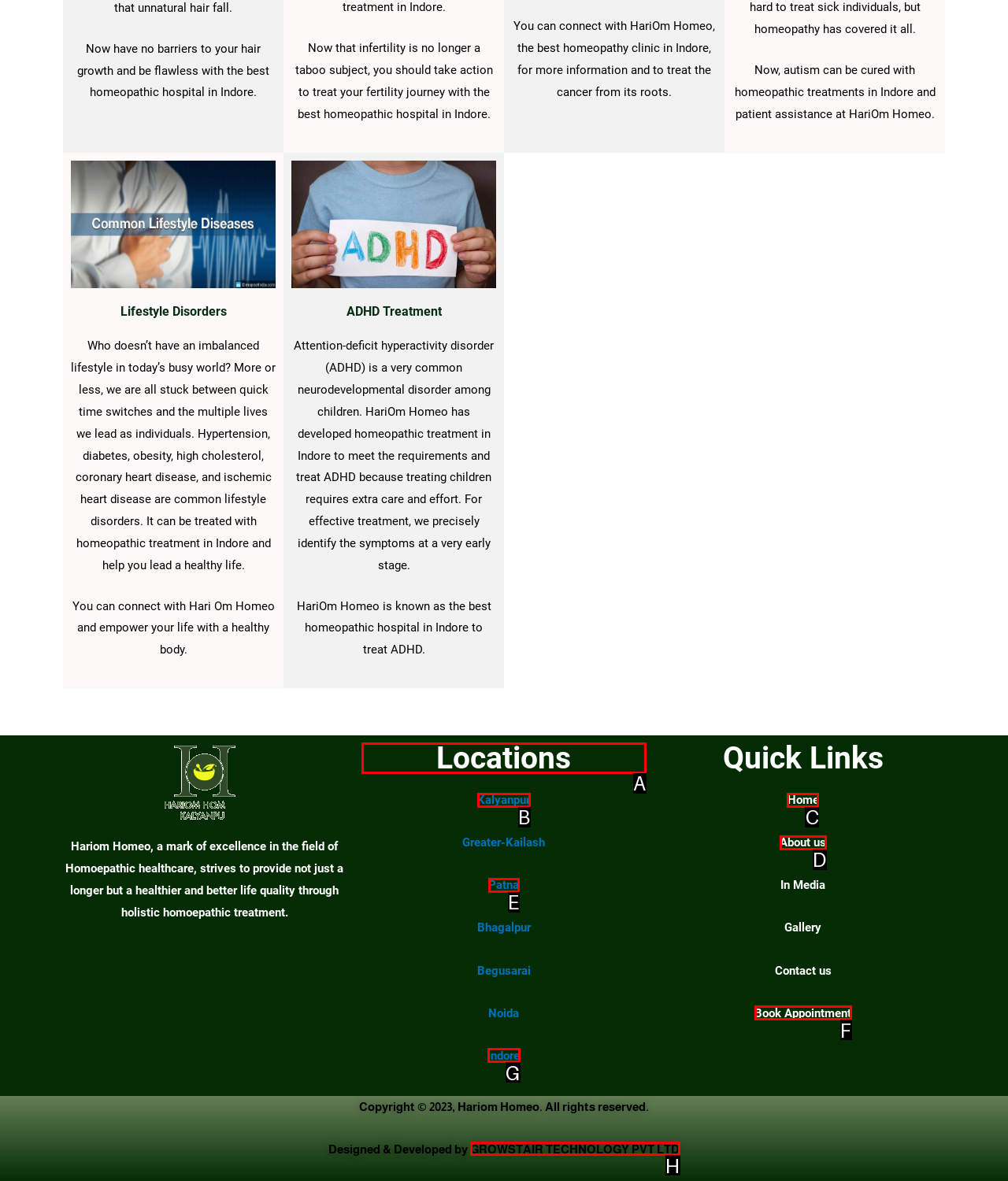Choose the HTML element you need to click to achieve the following task: Click on Locations
Respond with the letter of the selected option from the given choices directly.

A